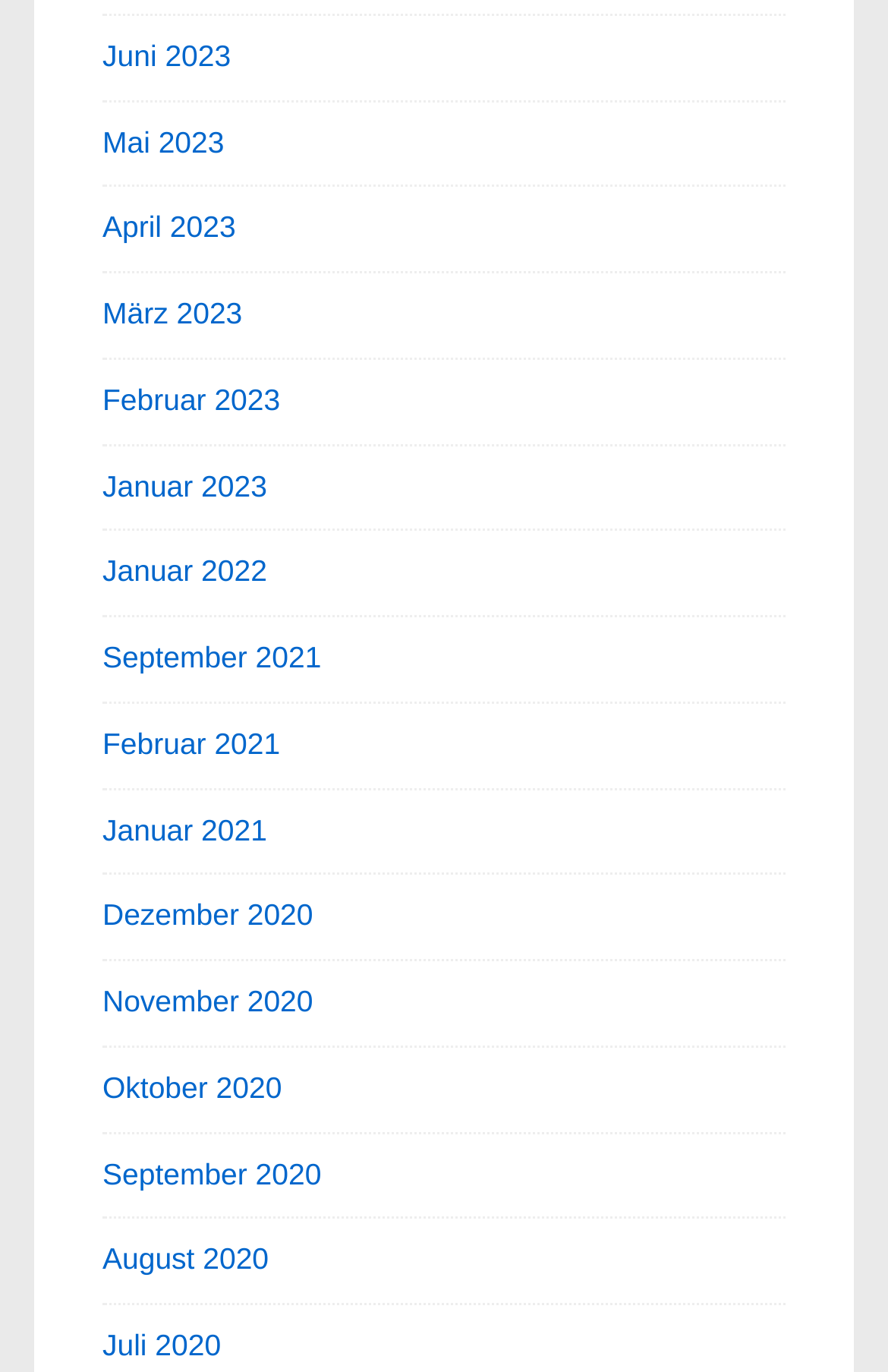Please determine the bounding box coordinates of the element's region to click for the following instruction: "view April 2023".

[0.115, 0.154, 0.266, 0.178]